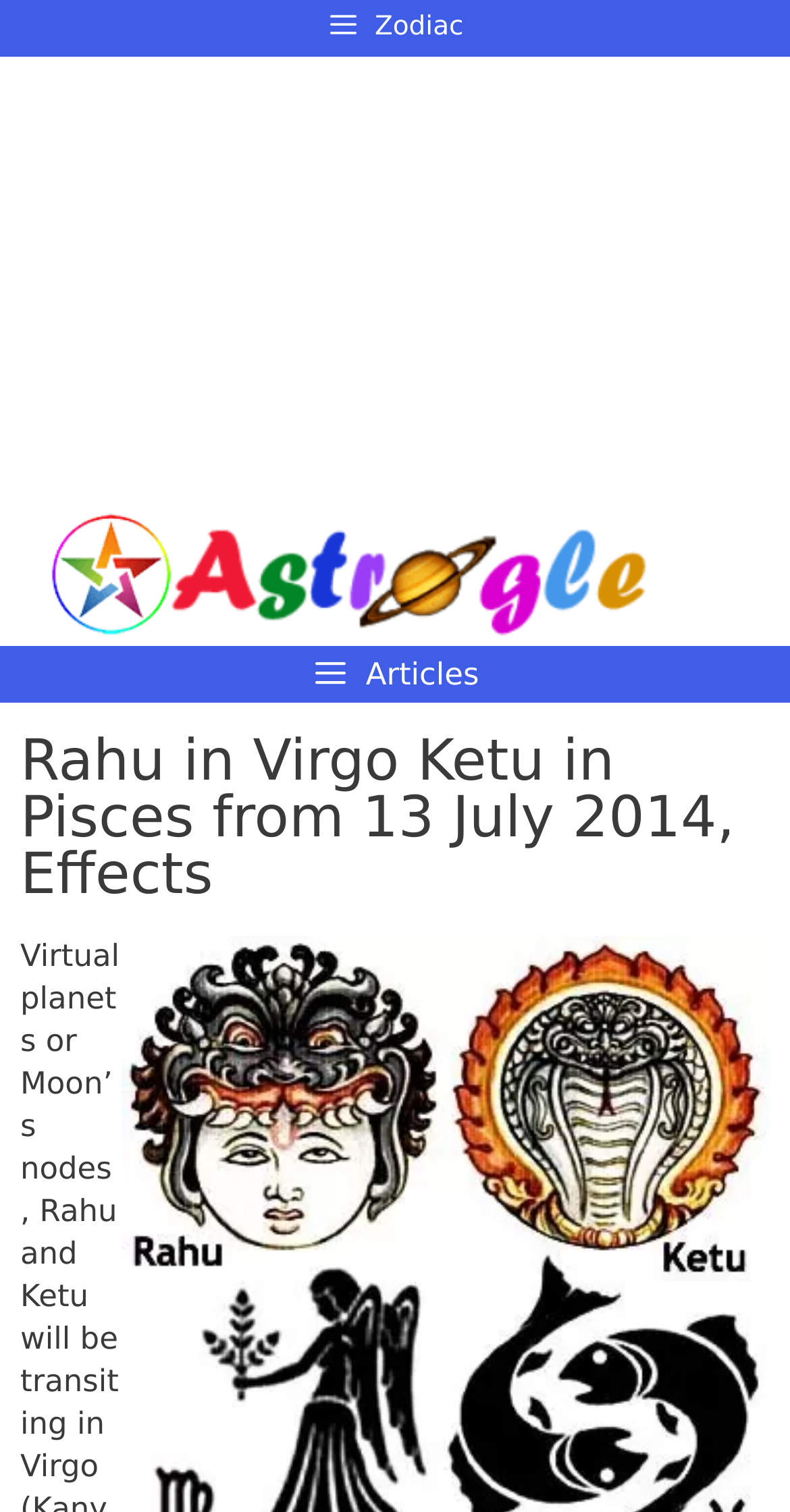Find the UI element described as: "Zodiac" and predict its bounding box coordinates. Ensure the coordinates are four float numbers between 0 and 1, [left, top, right, bottom].

[0.0, 0.0, 1.0, 0.038]